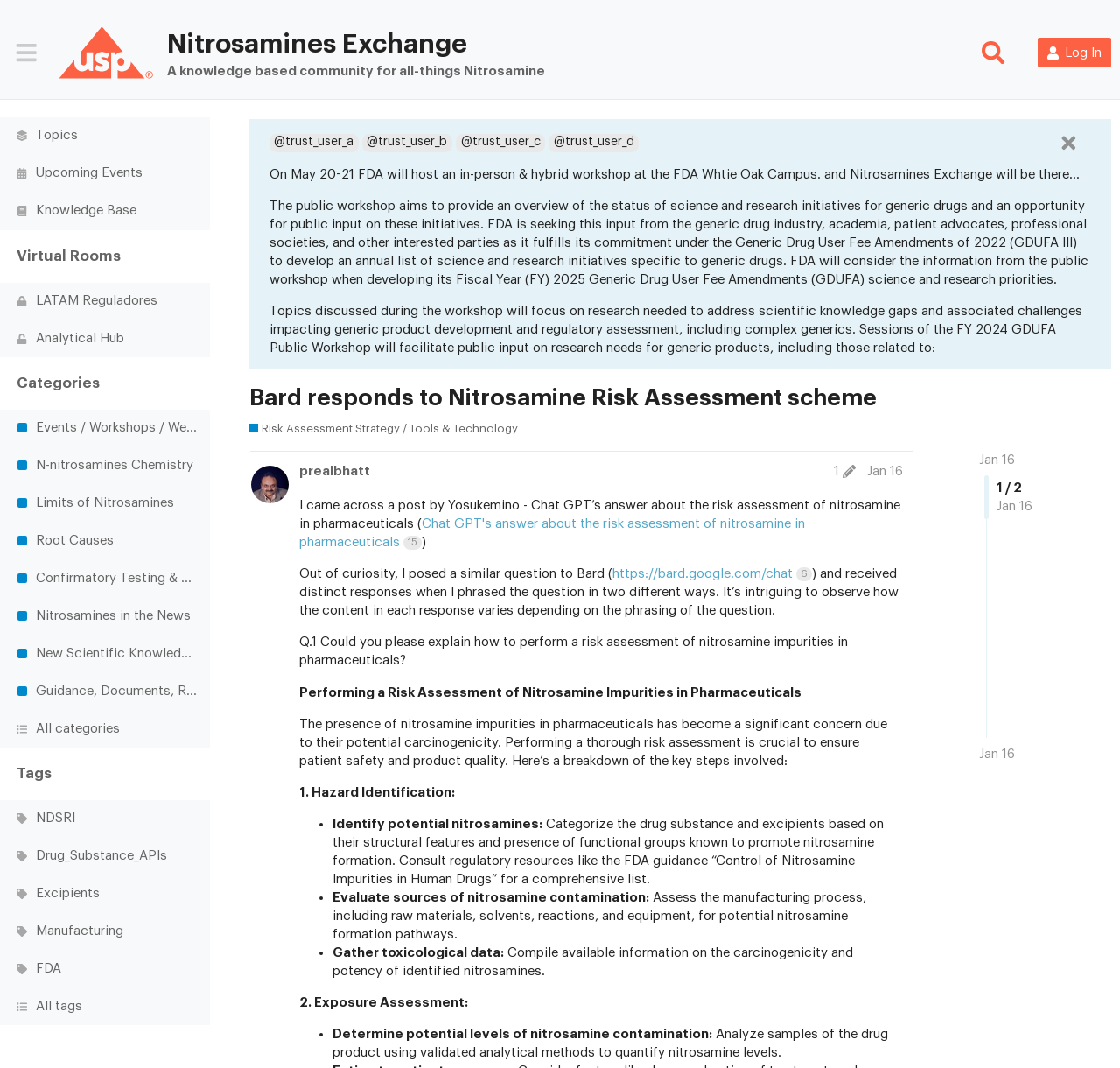What is the purpose of the FDA workshop?
Give a one-word or short phrase answer based on the image.

To provide an overview of the status of science and research initiatives for generic drugs